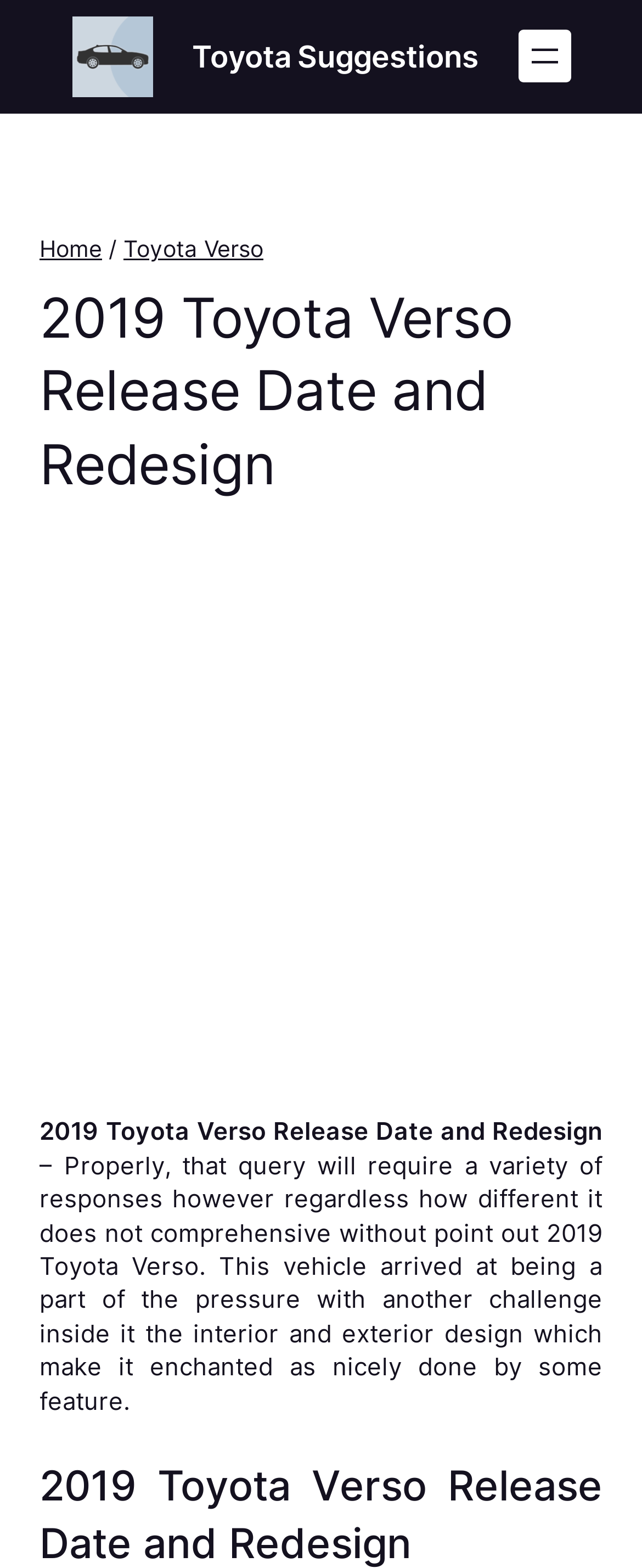What is the purpose of the button in the navigation menu?
Please provide a comprehensive answer to the question based on the webpage screenshot.

The button in the navigation menu is used to open the menu, as indicated by its description 'Open menu' and the presence of a popup menu.